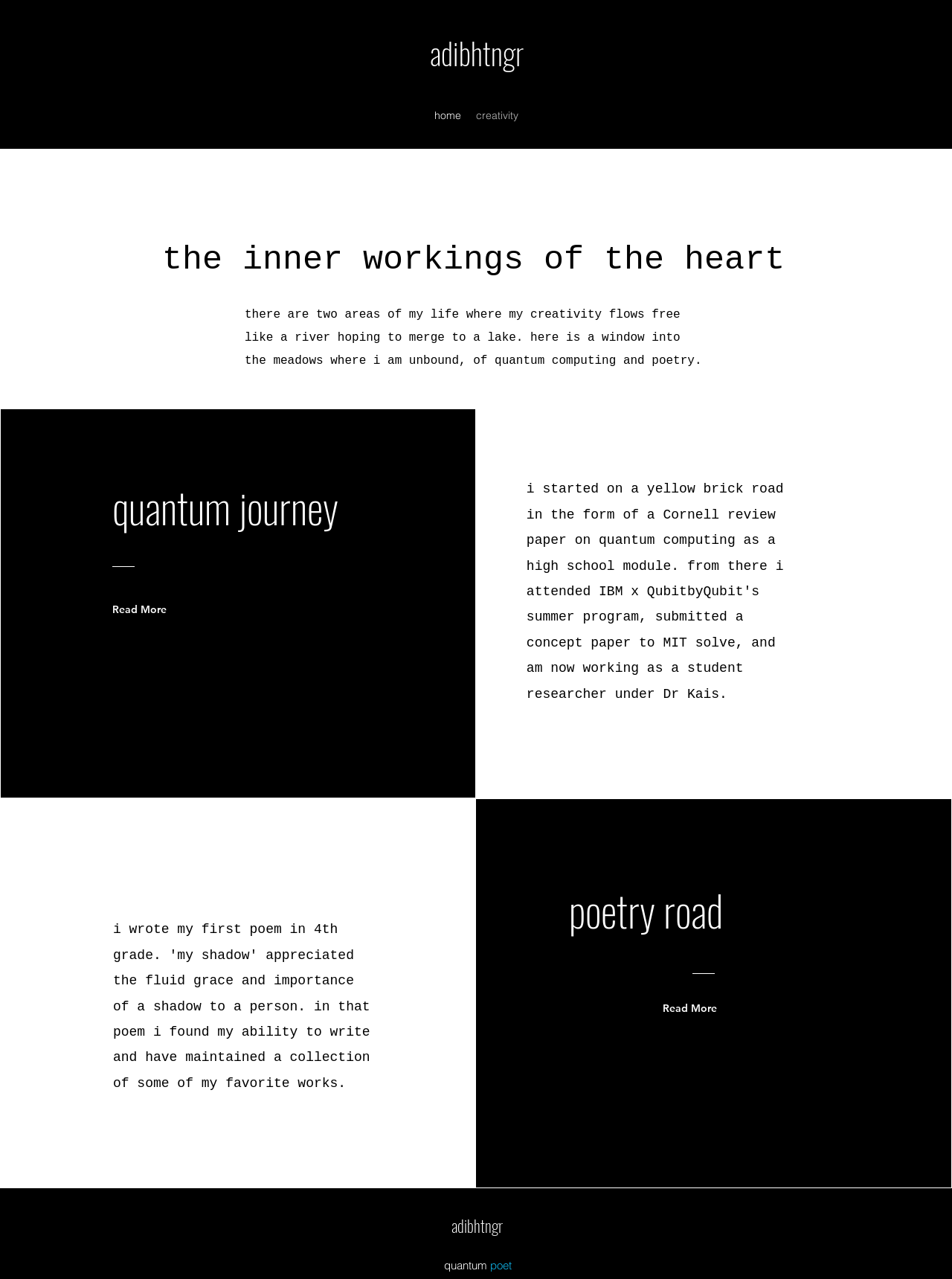What is the theme of the webpage?
Respond with a short answer, either a single word or a phrase, based on the image.

creativity